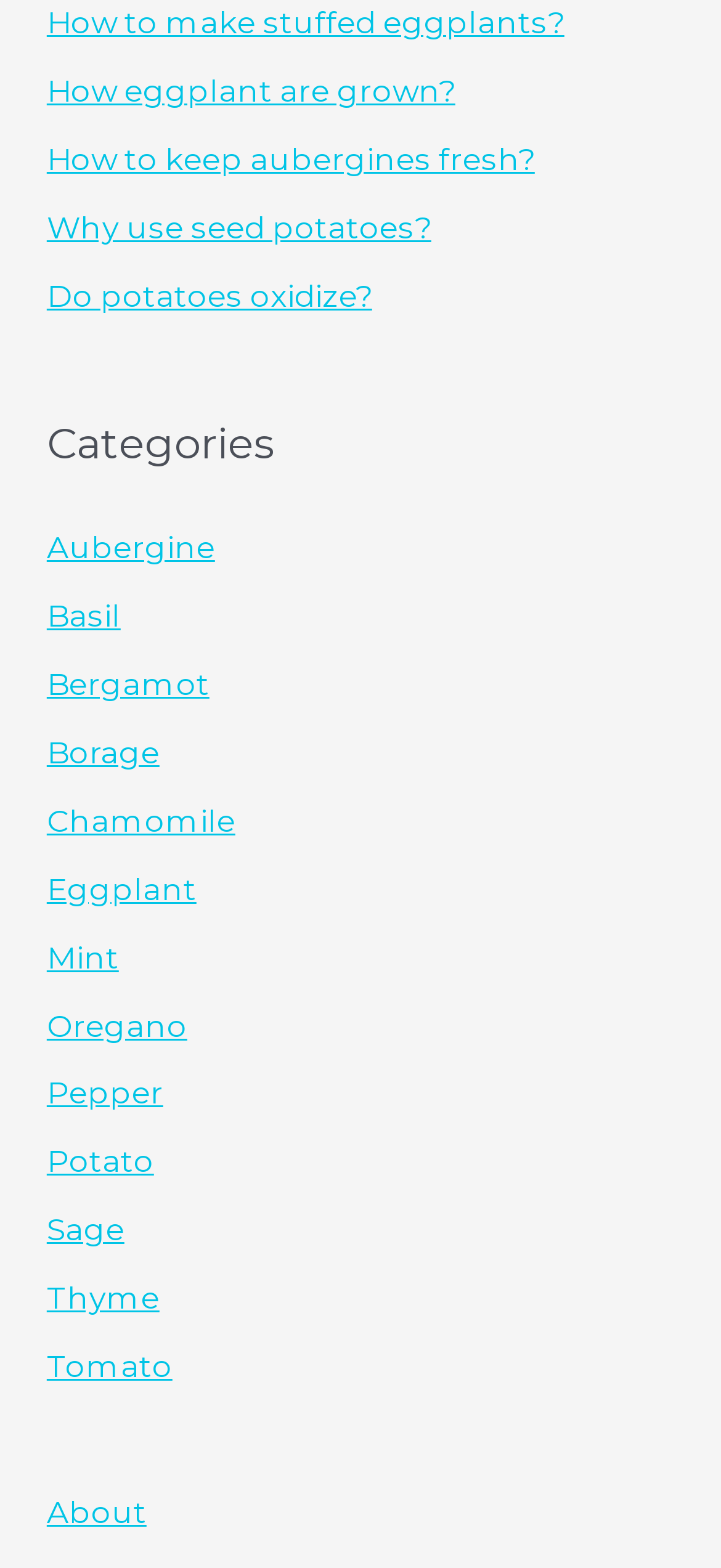Look at the image and answer the question in detail:
How many links are above the 'Categories' heading?

I counted the number of links above the 'Categories' heading, which are 'How to make stuffed eggplants?', 'How eggplant are grown?', 'How to keep aubergines fresh?', 'Why use seed potatoes?', and 'Do potatoes oxidize?'.